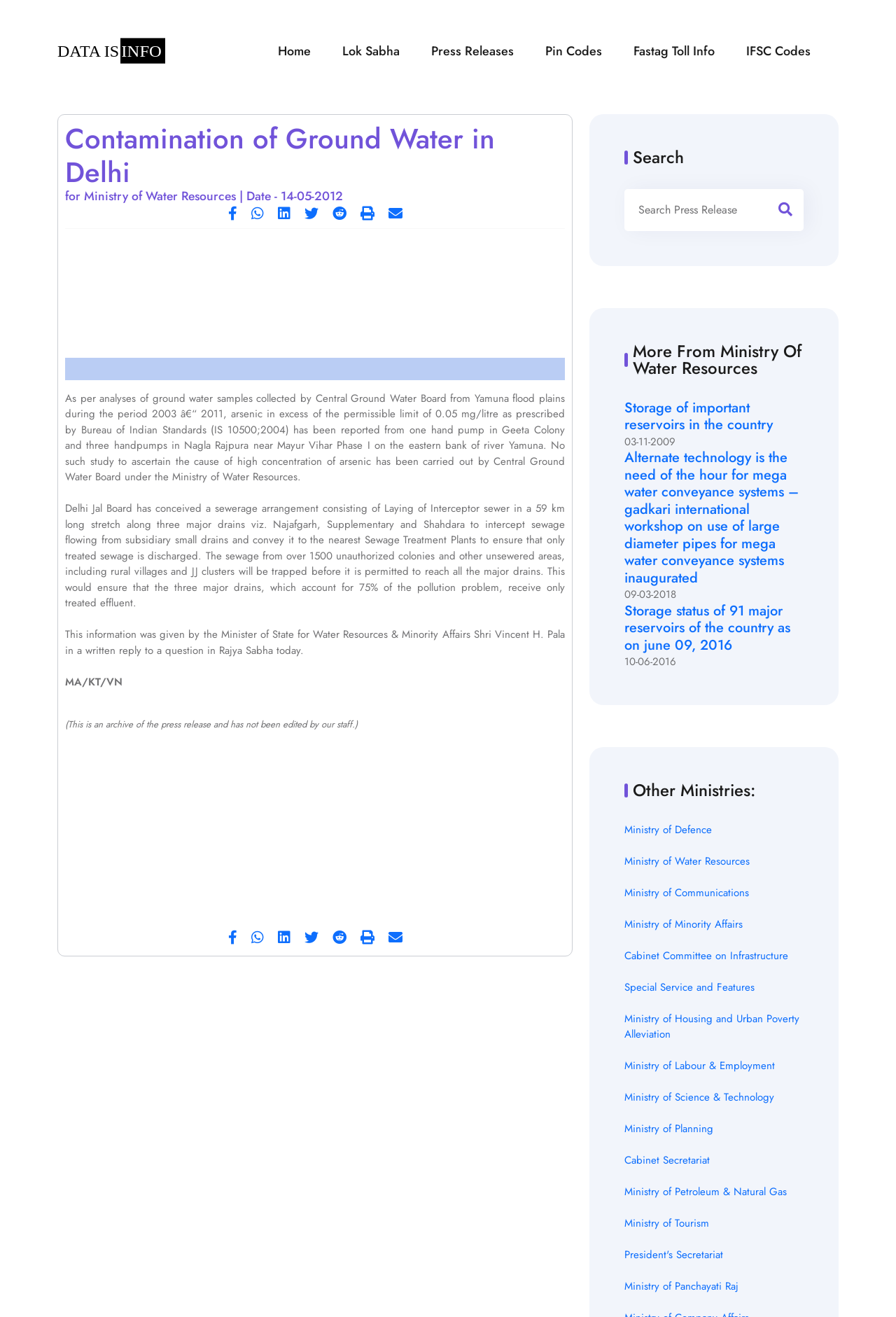Please identify the coordinates of the bounding box that should be clicked to fulfill this instruction: "Visit the Ministry of Defence website".

[0.697, 0.624, 0.795, 0.636]